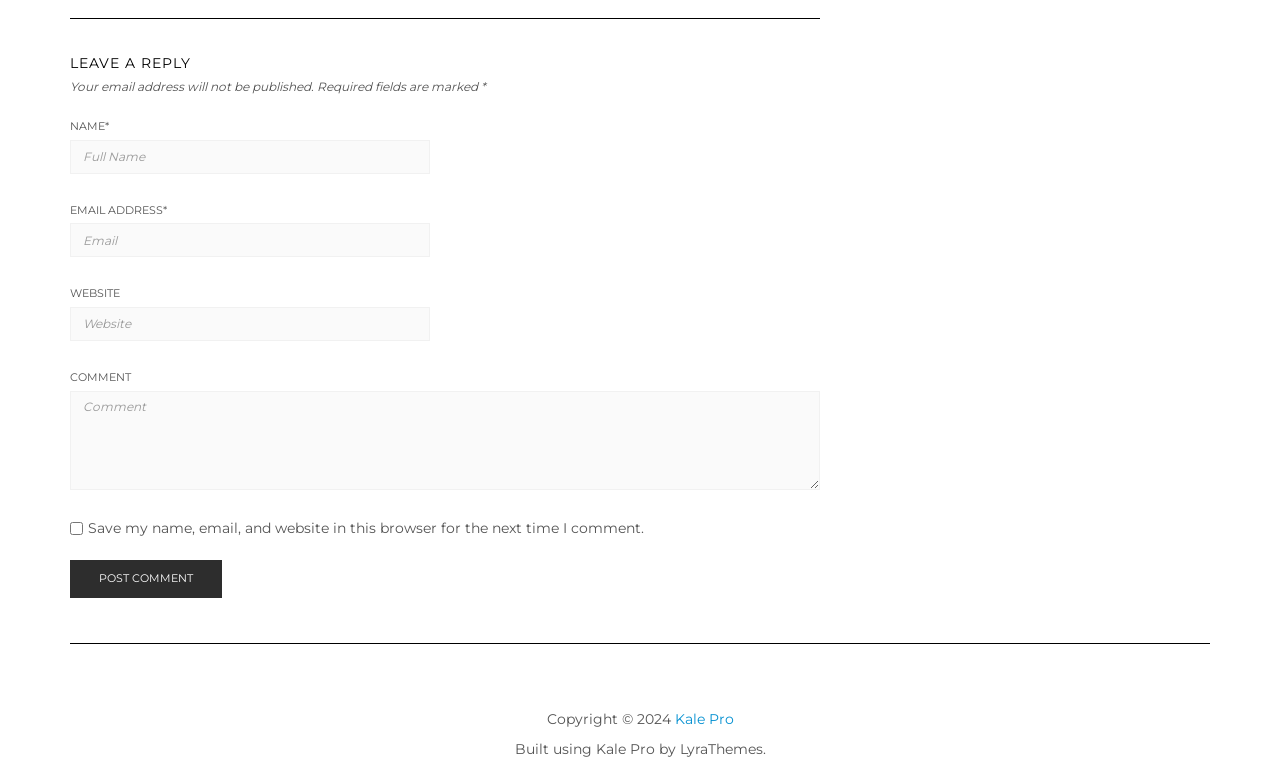Please provide a comprehensive answer to the question based on the screenshot: What is the text of the button?

The button is located below the comment text box and has a bounding box coordinate of [0.055, 0.717, 0.173, 0.765]. The text of the button is 'Post Comment', indicating that it is intended for the user to submit their comment.